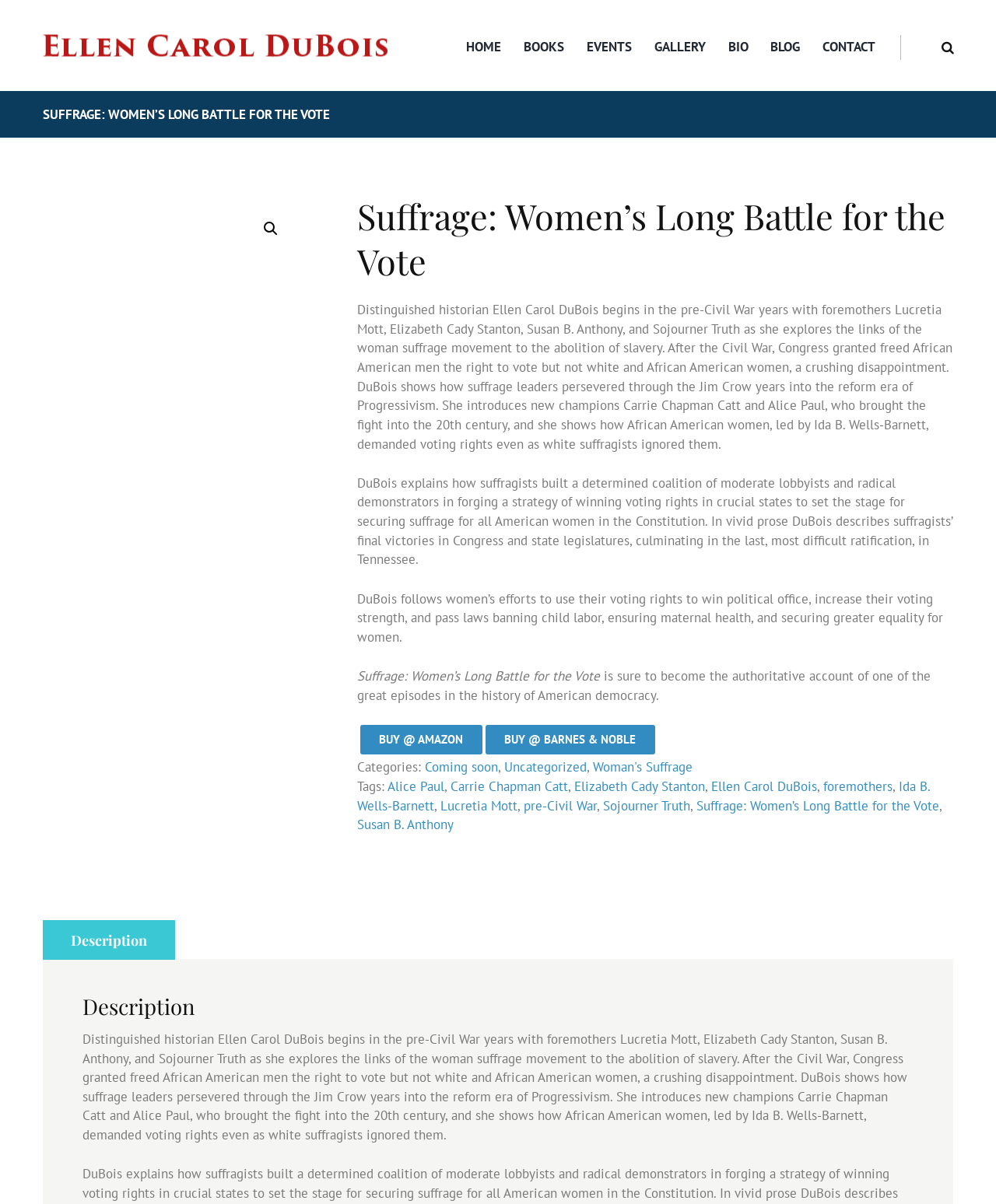Determine the bounding box for the described HTML element: "title="Open search"". Ensure the coordinates are four float numbers between 0 and 1 in the format [left, top, right, bottom].

[0.942, 0.027, 0.956, 0.052]